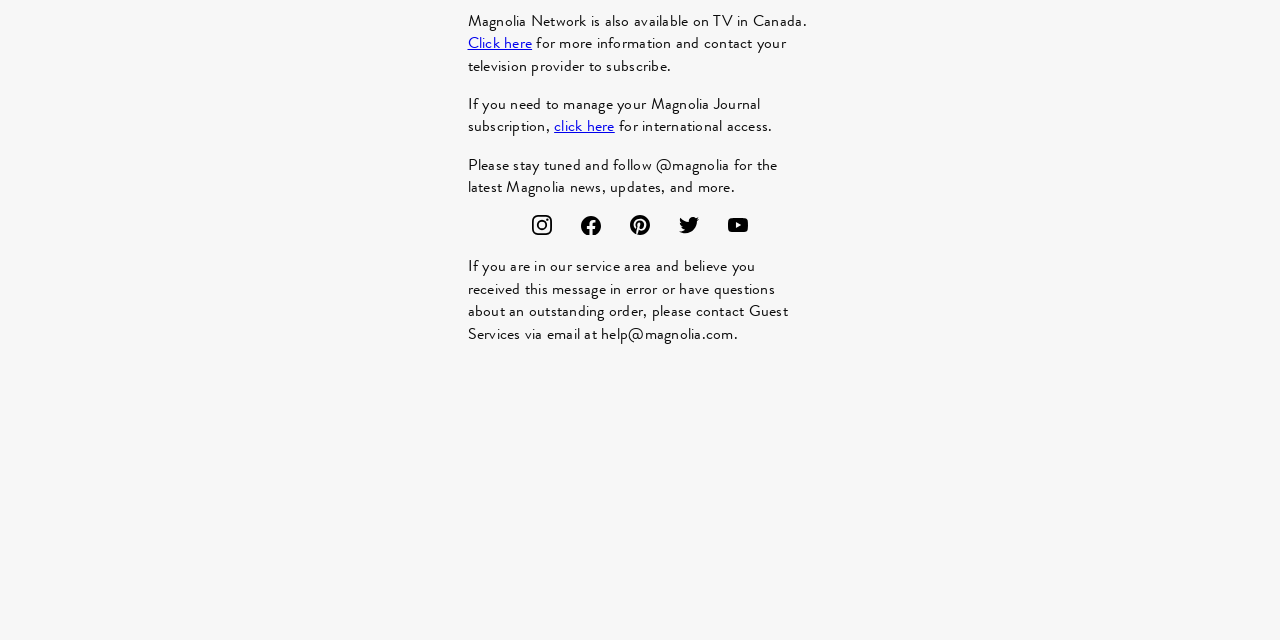Based on the element description: "Click here", identify the bounding box coordinates for this UI element. The coordinates must be four float numbers between 0 and 1, listed as [left, top, right, bottom].

[0.365, 0.049, 0.416, 0.085]